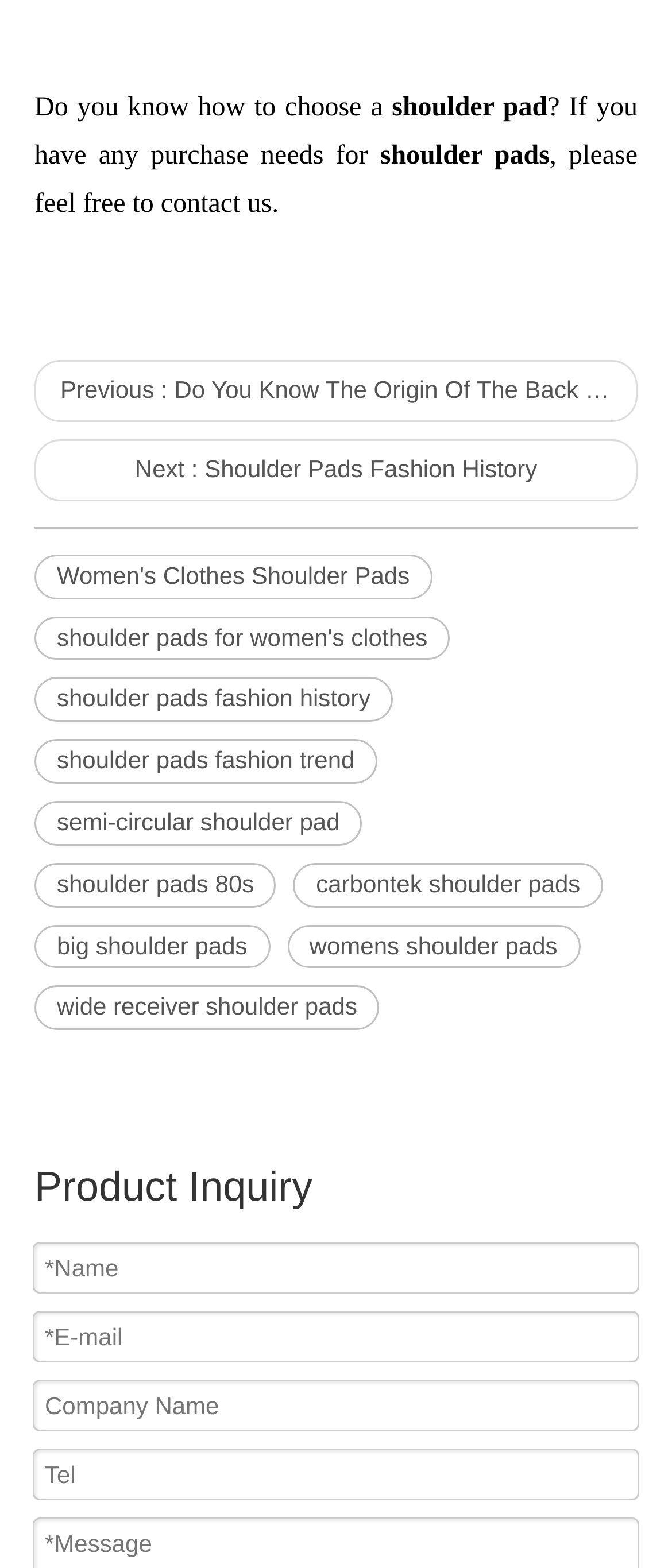Find the bounding box coordinates of the clickable area that will achieve the following instruction: "fill in the 'Name' textbox".

[0.049, 0.792, 0.951, 0.825]